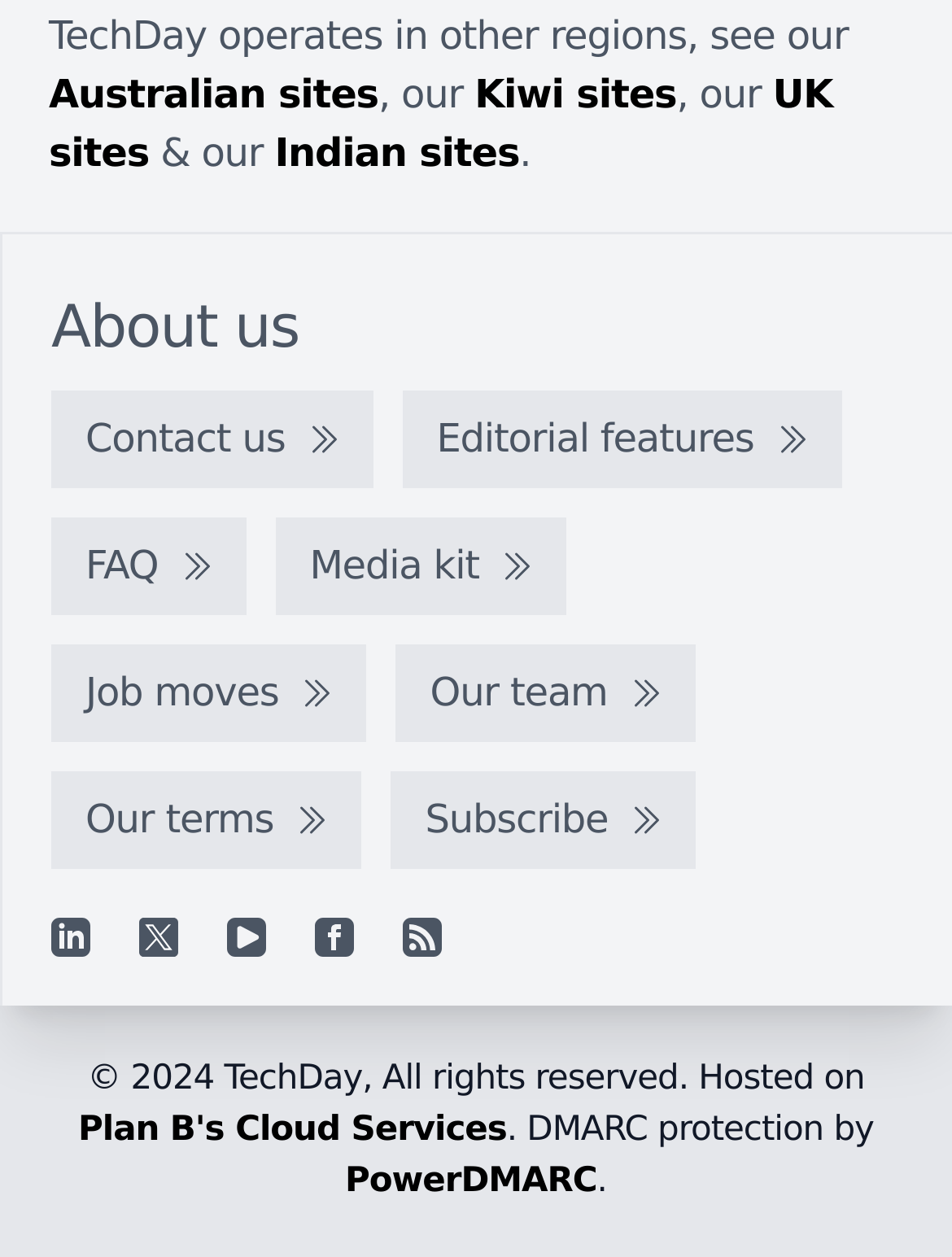Please locate the clickable area by providing the bounding box coordinates to follow this instruction: "Subscribe".

[0.411, 0.614, 0.731, 0.692]